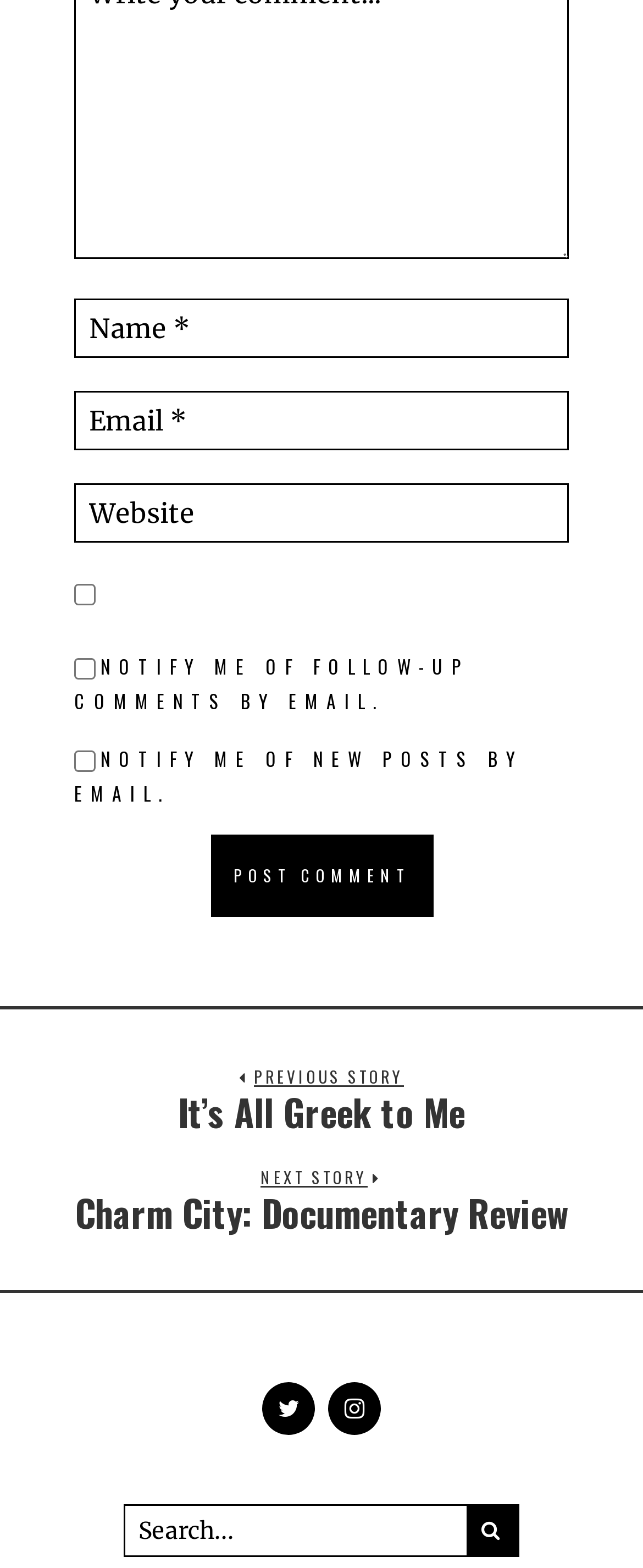Answer succinctly with a single word or phrase:
How many checkboxes are available?

3